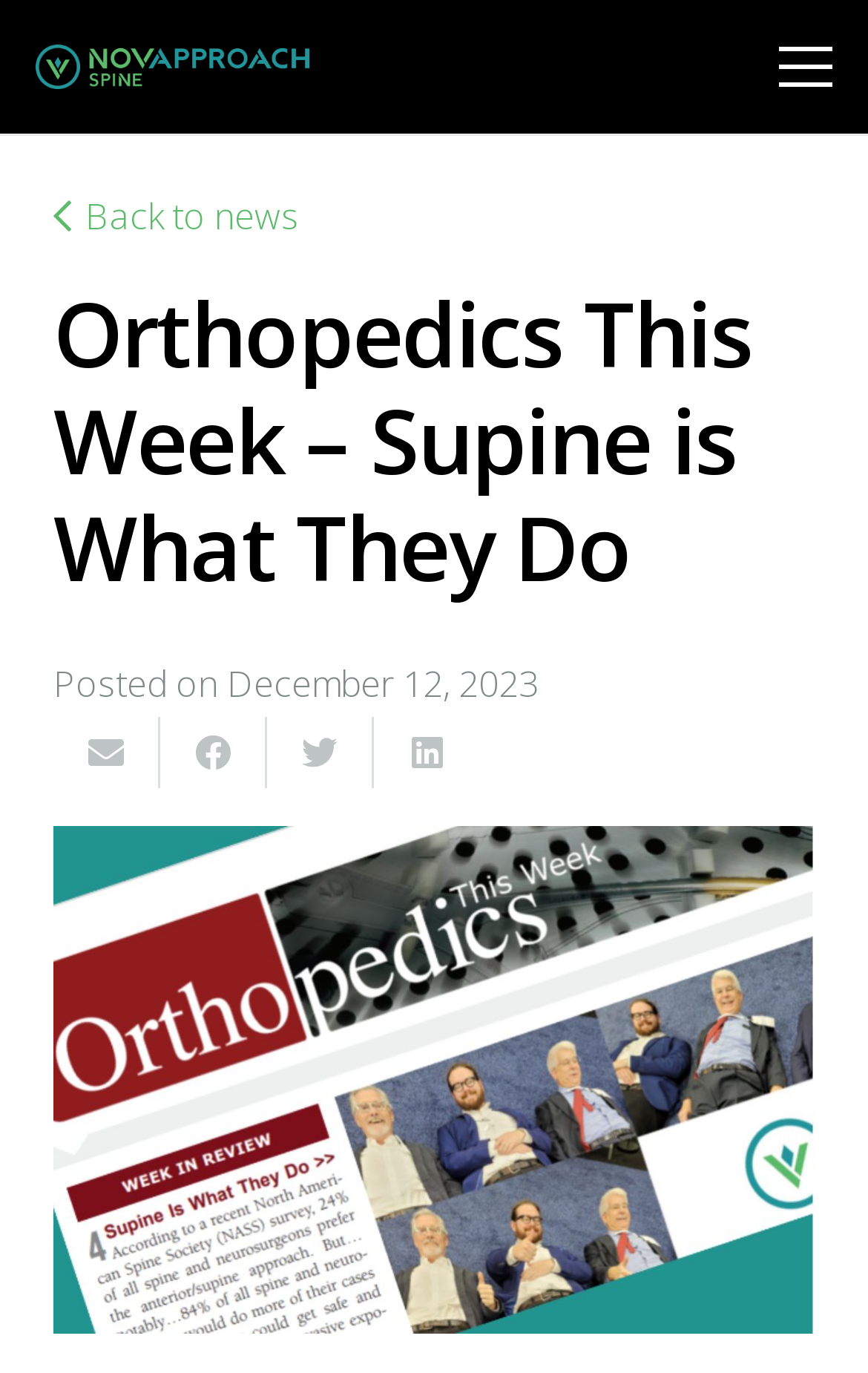Give a detailed account of the webpage's layout and content.

The webpage appears to be an article or news page from NovApproach Spine, with a focus on orthopedics and spine surgery. At the top left, there is a logo of NovApproach Spine, accompanied by a link. On the top right, there is a menu link. 

Below the logo, there is a heading that reads "Orthopedics This Week – Supine is What They Do", which is the title of the article. The publication date and time, "12 December 2023 at 11:47:44 +00:00", is displayed below the title, with the text "Posted on" and the date "December 12, 2023" separated from each other.

Underneath the publication information, there are four links: "Email this", "Share this", "Tweet this", and another "Share this" link. These links are positioned in a horizontal row.

The main content of the article is accompanied by an image, which takes up most of the page's width and is positioned below the links. The image is related to NovApproach in Orthopedics This Week, with the title "Supine is What They Do".